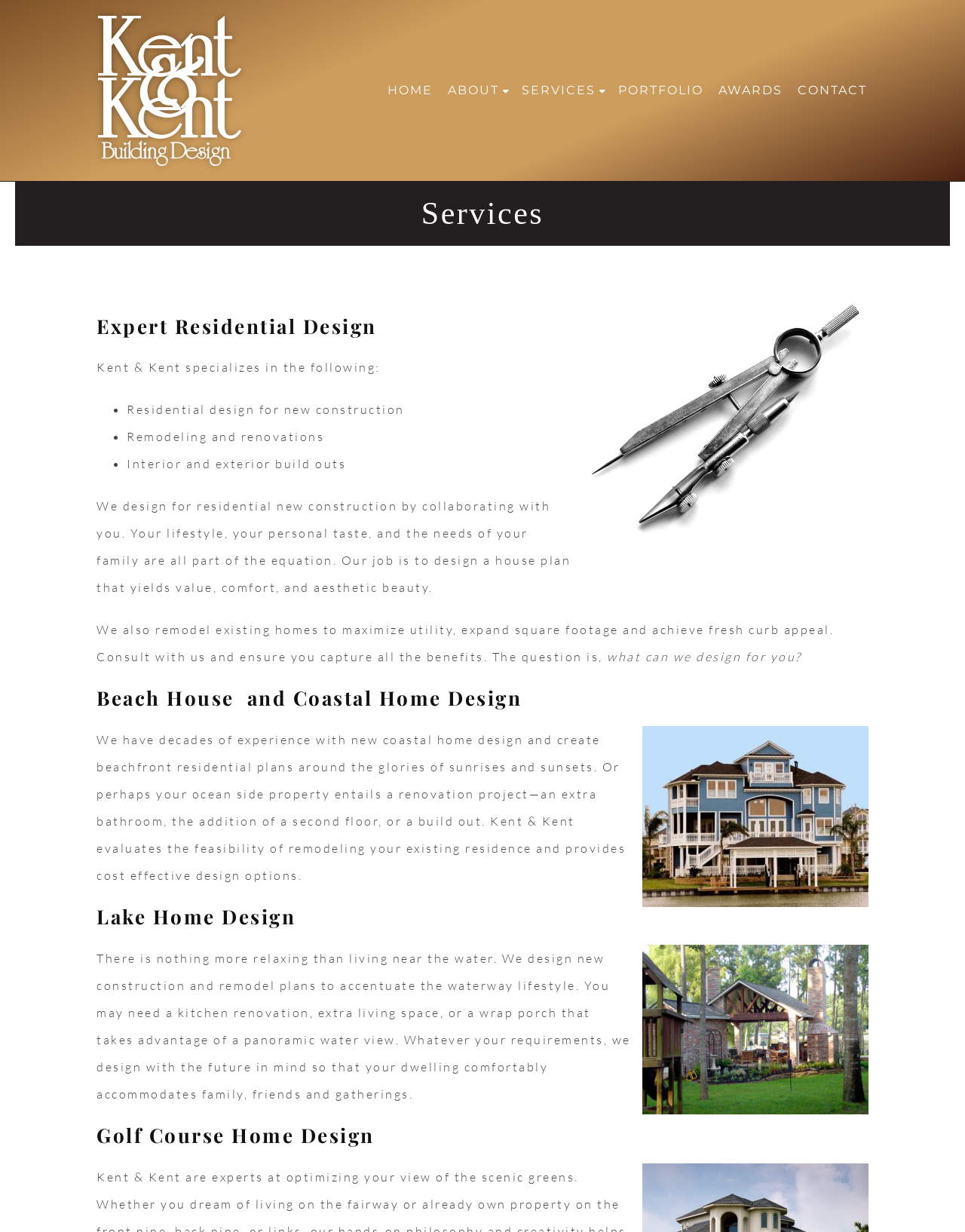What type of design does Kent & Kent specialize in?
Analyze the image and deliver a detailed answer to the question.

Based on the webpage content, Kent & Kent specializes in residential design, including new construction, remodeling, and renovations, as well as interior and exterior build outs.